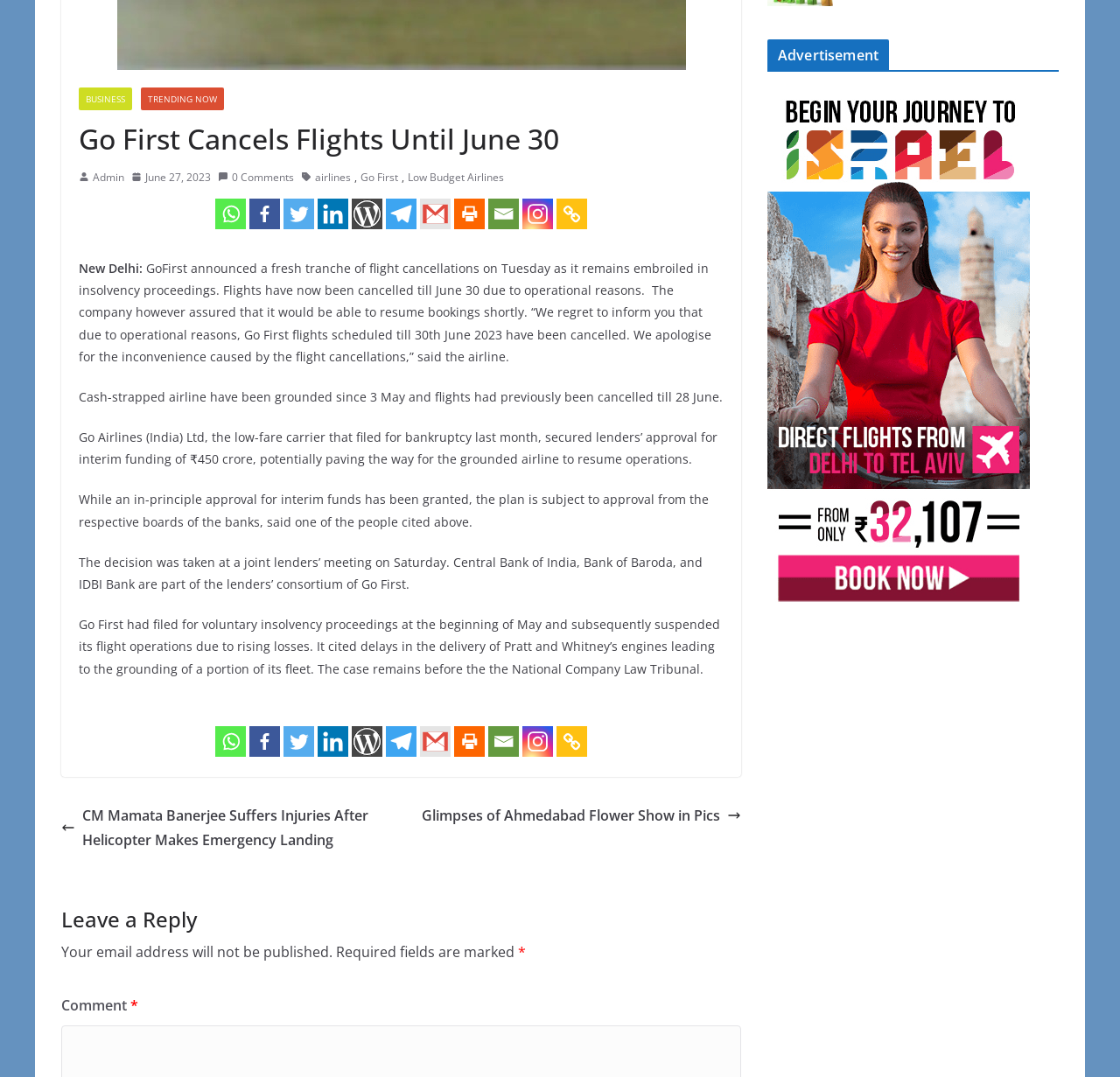From the webpage screenshot, identify the region described by aria-label="Copy Link" title="Copy Link". Provide the bounding box coordinates as (top-left x, top-left y, bottom-right x, bottom-right y), with each value being a floating point number between 0 and 1.

[0.497, 0.674, 0.524, 0.702]